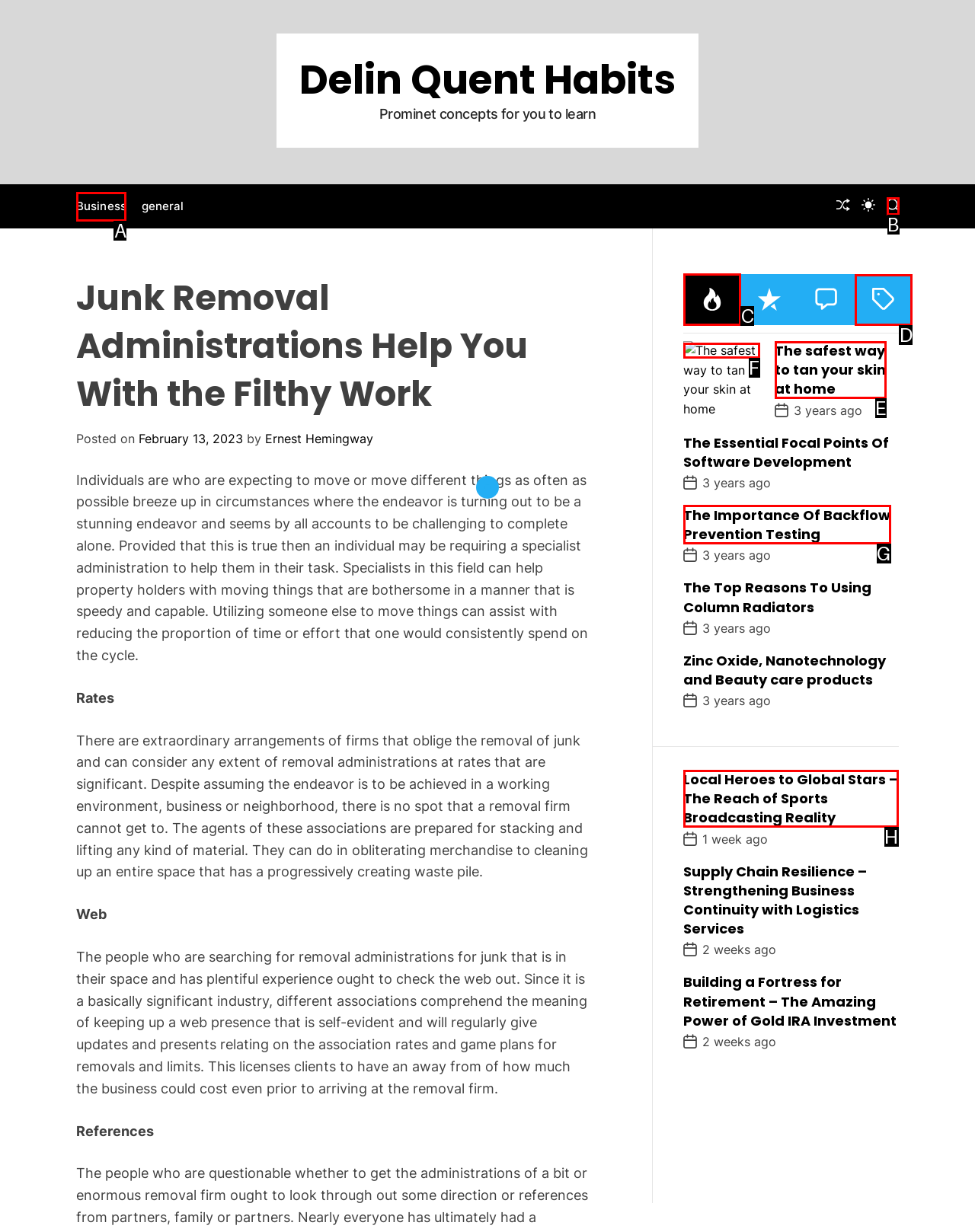Select the letter associated with the UI element you need to click to perform the following action: Open Instagram
Reply with the correct letter from the options provided.

None